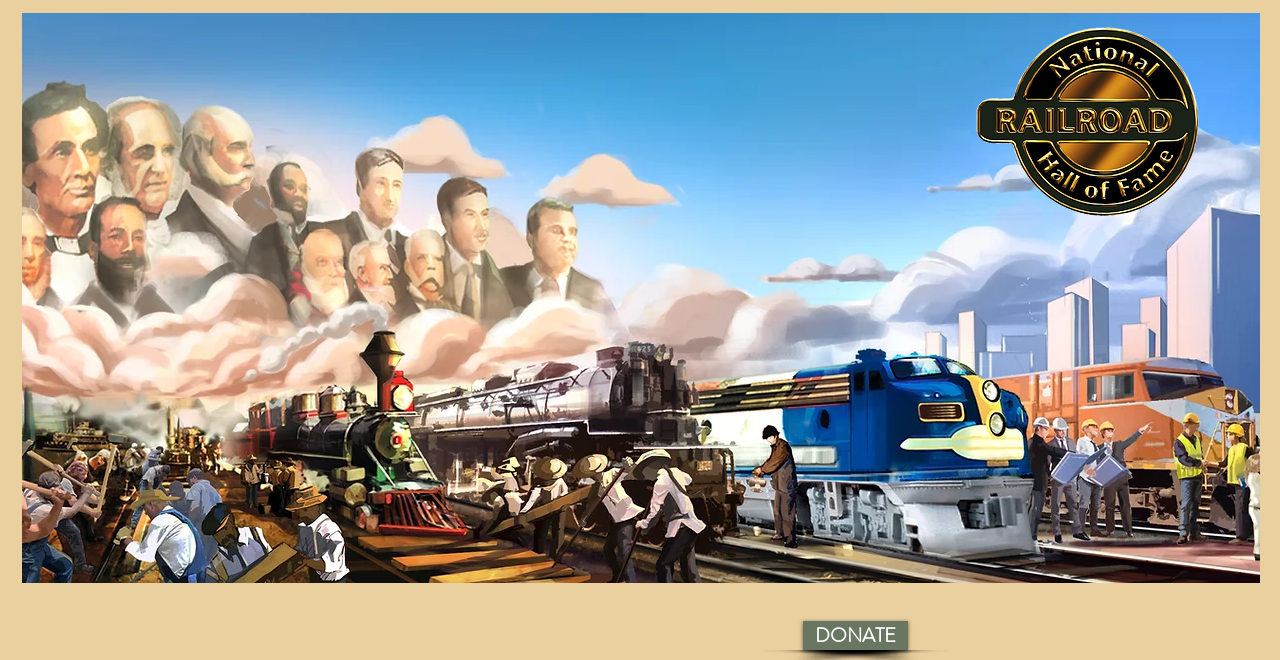Find the bounding box of the element with the following description: "DONATE". The coordinates must be four float numbers between 0 and 1, formatted as [left, top, right, bottom].

[0.627, 0.941, 0.709, 0.985]